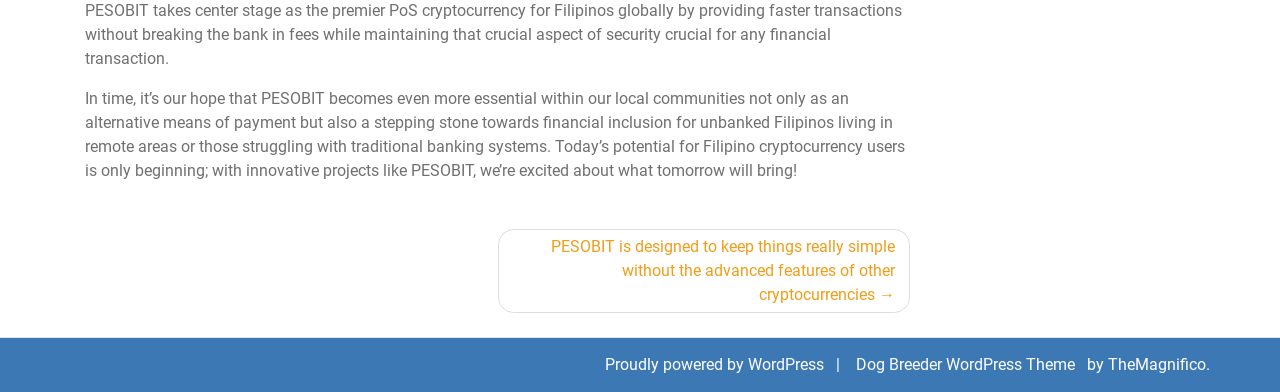How many navigation links are there?
Respond with a short answer, either a single word or a phrase, based on the image.

1